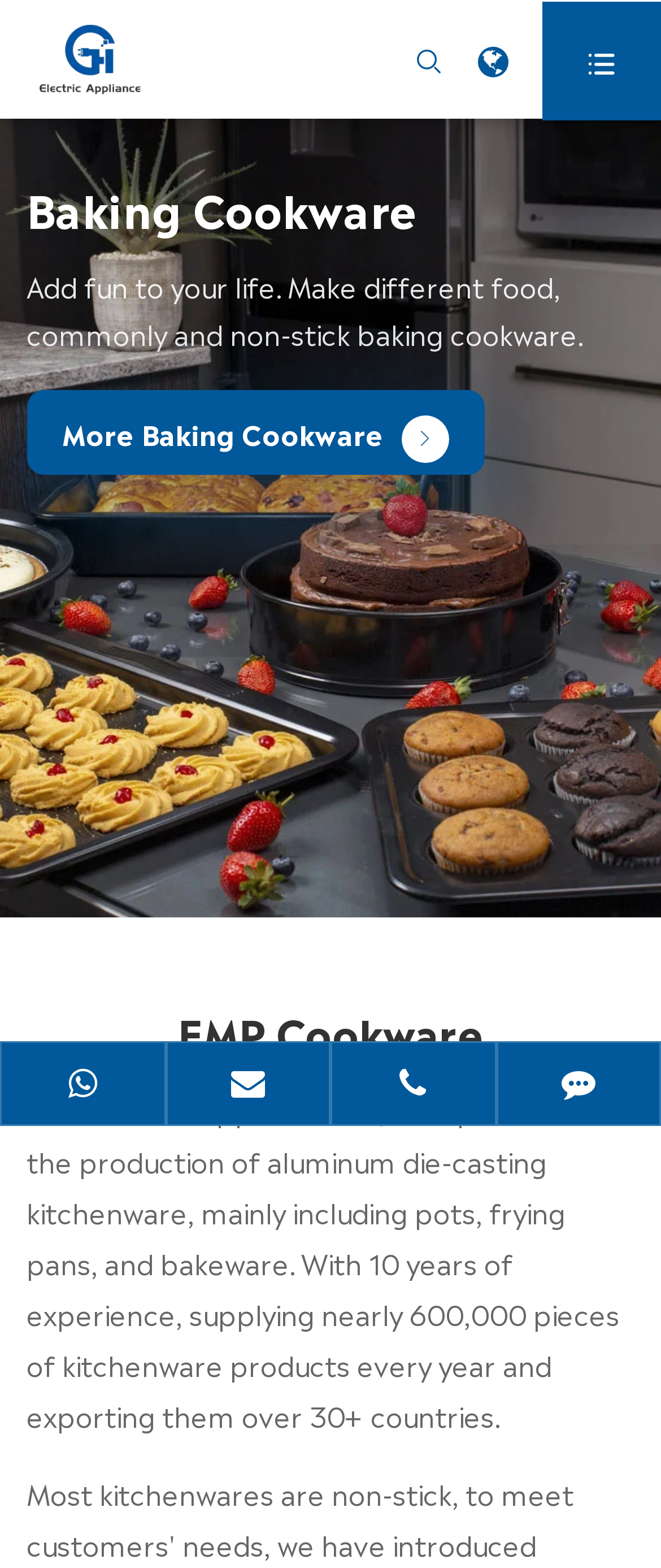Give a succinct answer to this question in a single word or phrase: 
What is the name of the company that specializes in aluminum die-casting kitchenware?

EMP Electric Appliance Co., Ltd